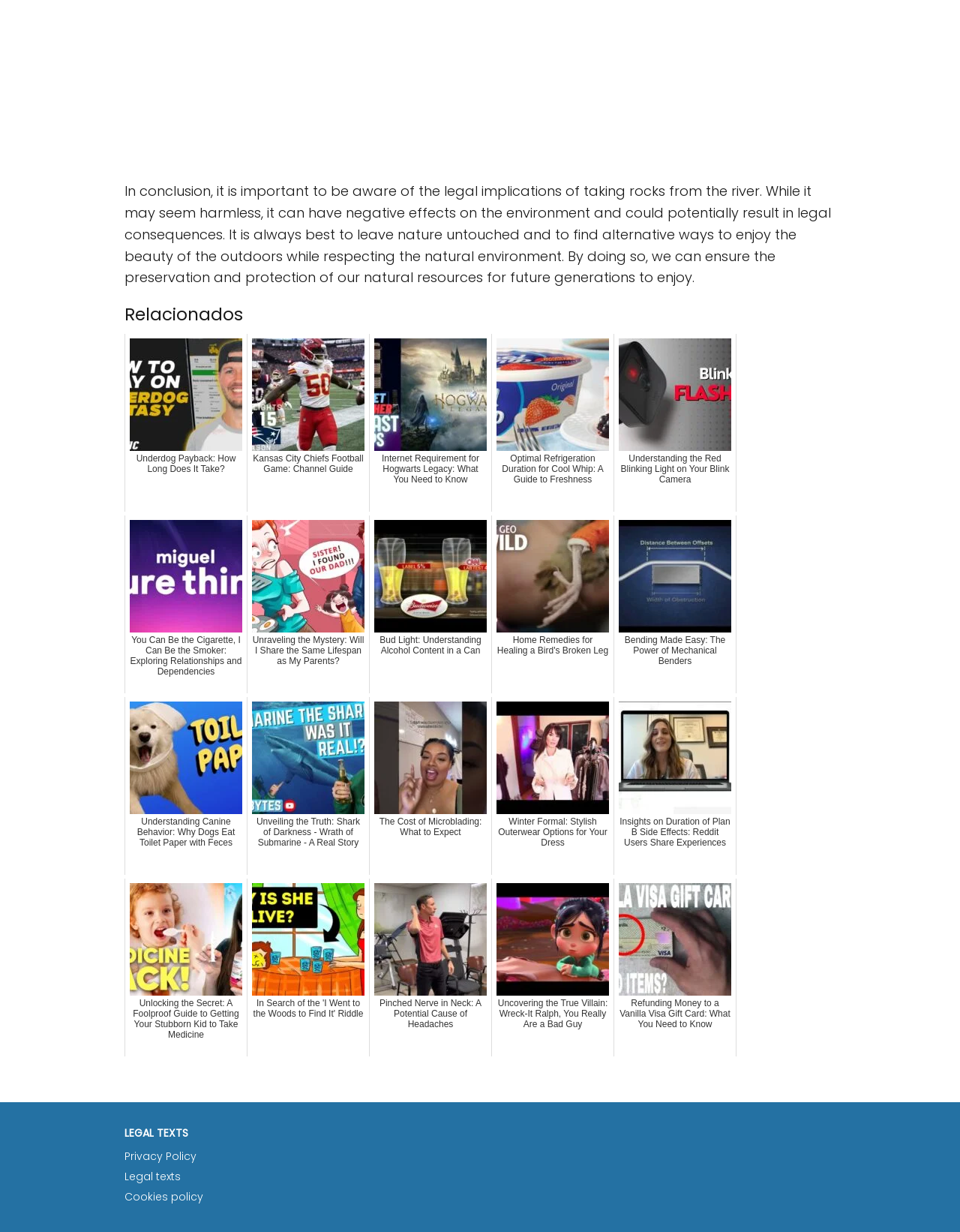Where is the 'LEGAL TEXTS' section located?
Based on the image, answer the question with a single word or brief phrase.

Bottom of the page